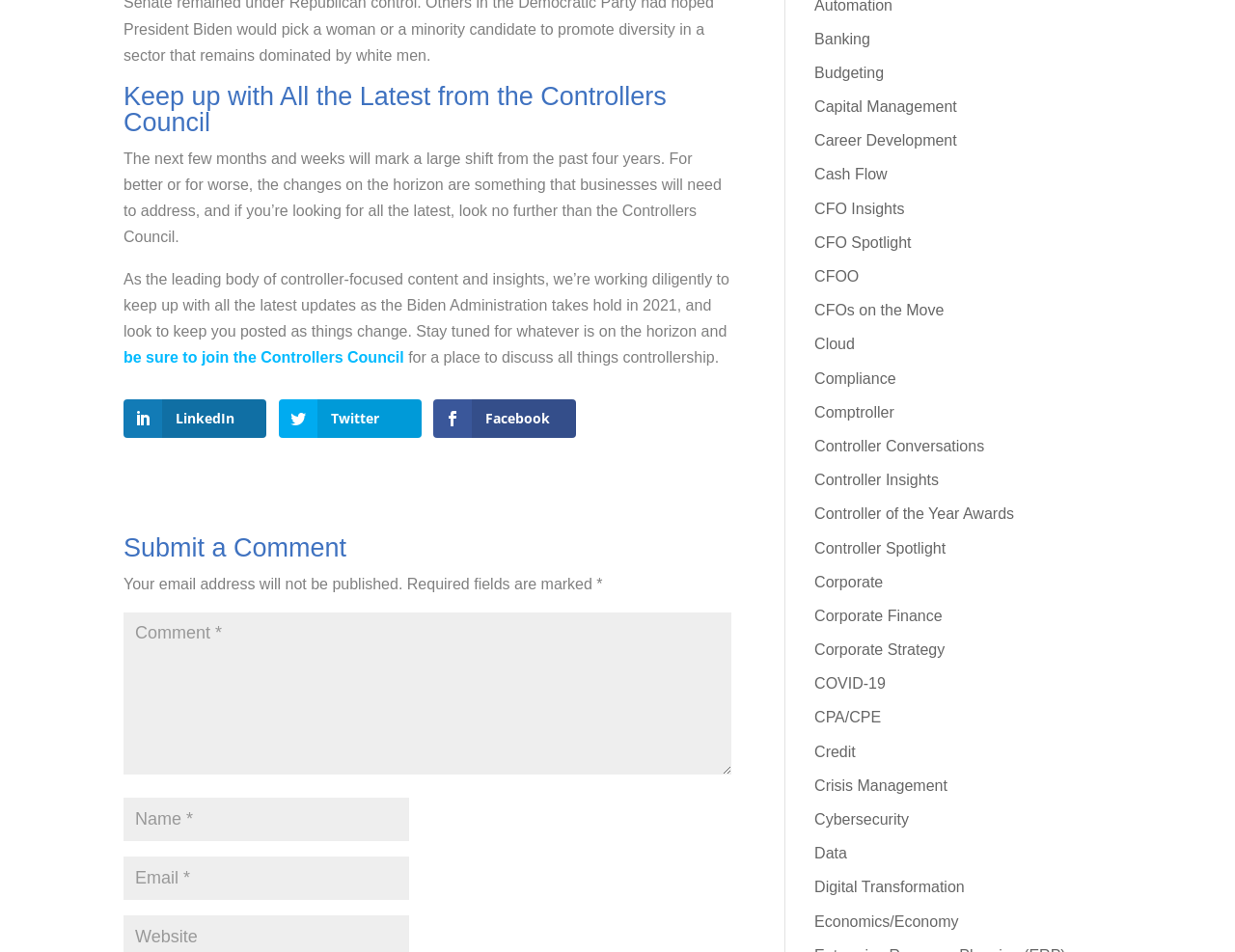Please provide the bounding box coordinate of the region that matches the element description: Controller of the Year Awards. Coordinates should be in the format (top-left x, top-left y, bottom-right x, bottom-right y) and all values should be between 0 and 1.

[0.659, 0.531, 0.821, 0.548]